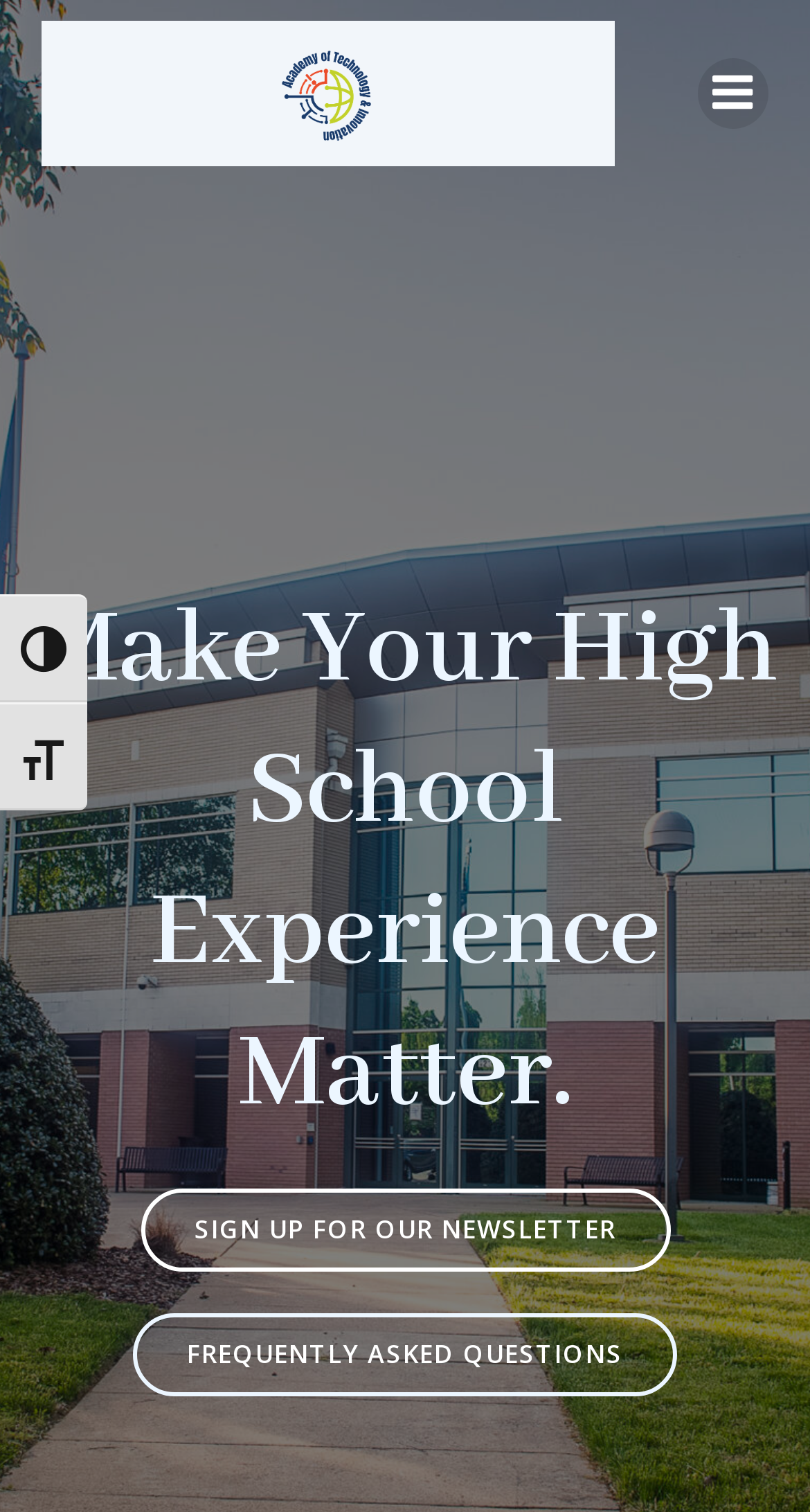Your task is to find and give the main heading text of the webpage.

Make Your High School Experience Matter.